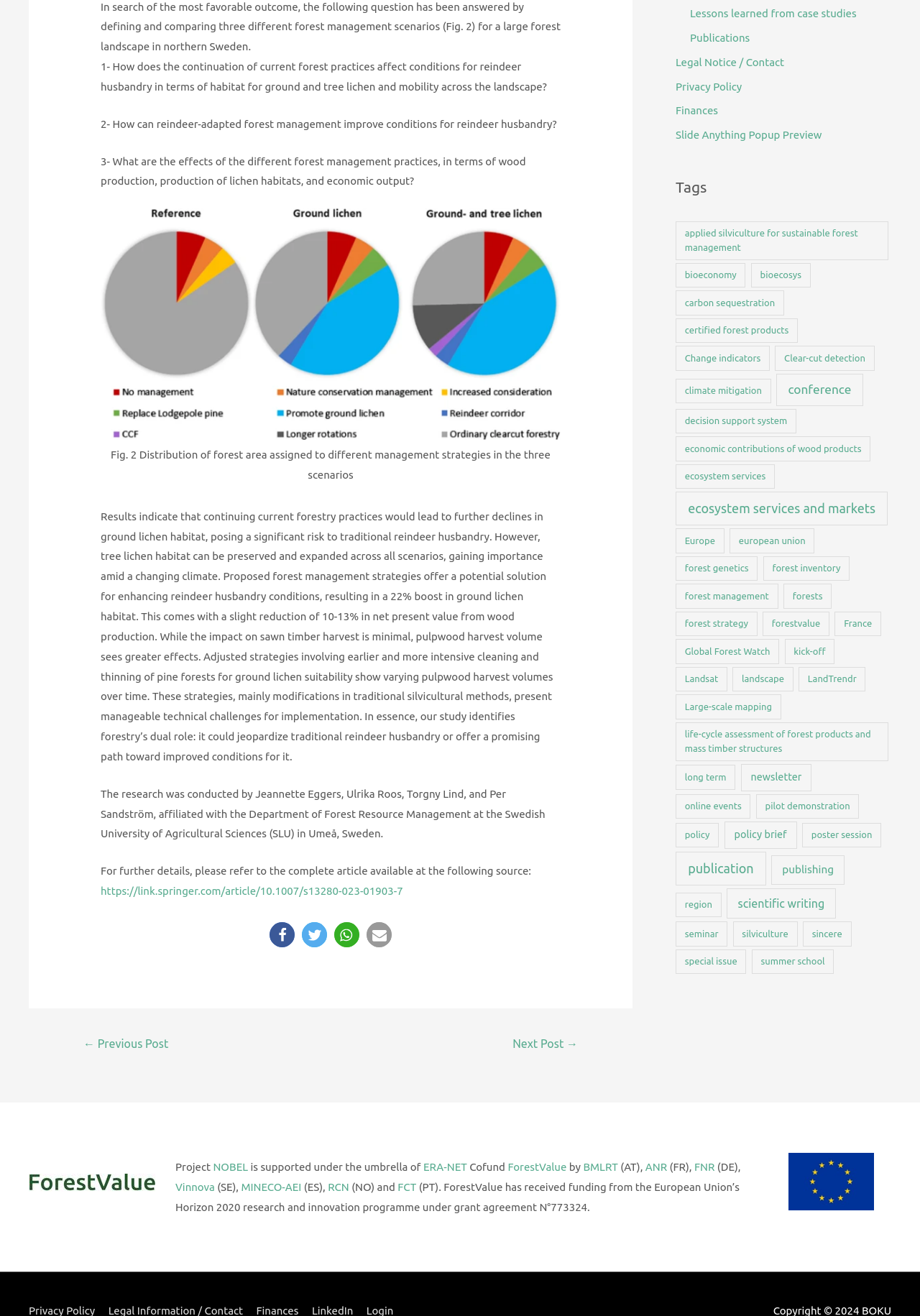Determine the bounding box for the UI element that matches this description: "← Previous Post".

[0.072, 0.784, 0.202, 0.804]